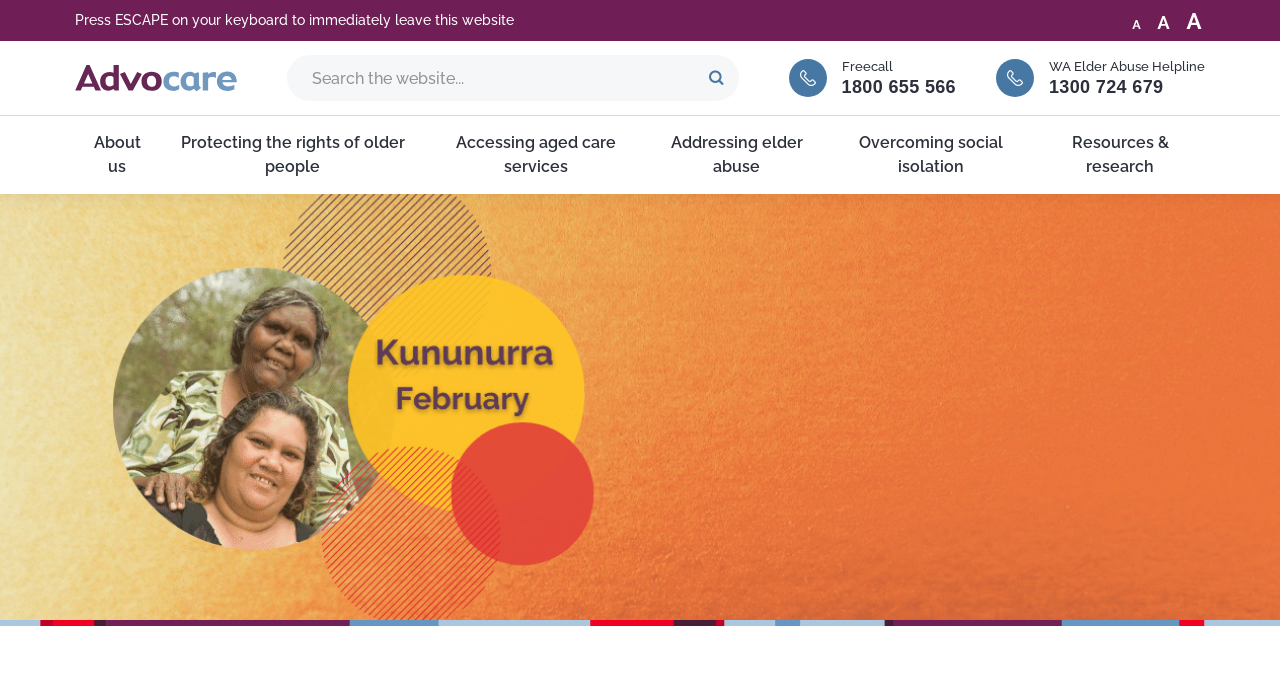Deliver a detailed narrative of the webpage's visual and textual elements.

The webpage appears to be the official website of Advocare, an organization that provides support and services for older people. At the top left corner, there is a link to immediately leave the website by pressing the ESCAPE key on the keyboard. Next to it, there are three buttons to adjust the font size of the website.

On the top right corner, there is a logo of Advocare WA, accompanied by a link to the organization's main page. Below the logo, there is a search bar with a placeholder text "Search the website..." and a submit button.

Below the search bar, there are two phone numbers, one for Freecall and another for the WA Elder Abuse Helpline, both with a phone icon. 

The main navigation menu is located below the search bar, spanning across the entire width of the page. It consists of six links: "About us", "Protecting the rights of older people", "Accessing aged care services", "Addressing elder abuse", "Overcoming social isolation", and "Resources & research".

The main content of the webpage is not explicitly described in the accessibility tree, but based on the meta description, it appears to be related to a free community information session about aged care services in Kununurra, targeting eligible older people.